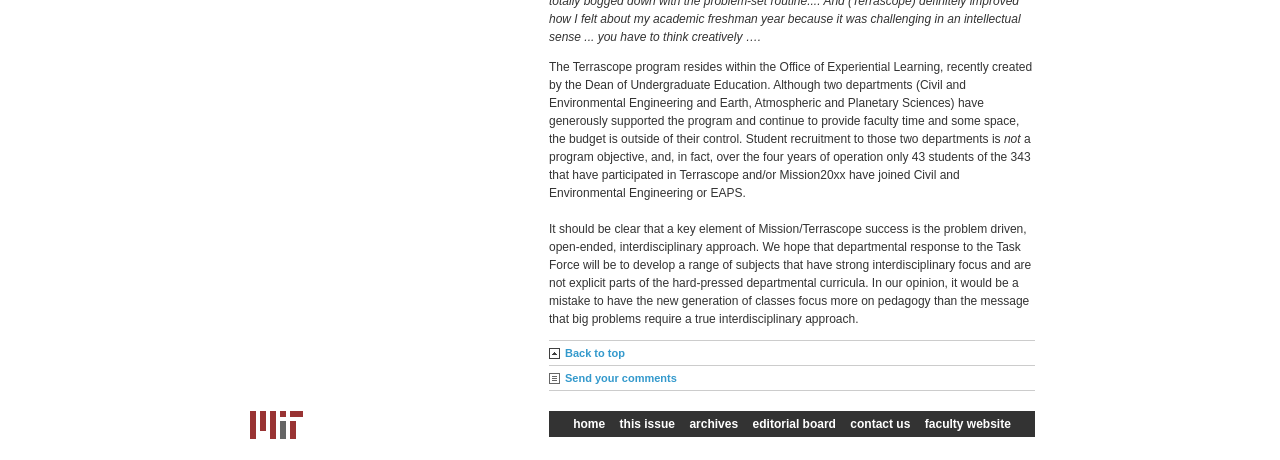Provide the bounding box coordinates for the area that should be clicked to complete the instruction: "Click on 'Send your comments'".

[0.441, 0.809, 0.529, 0.835]